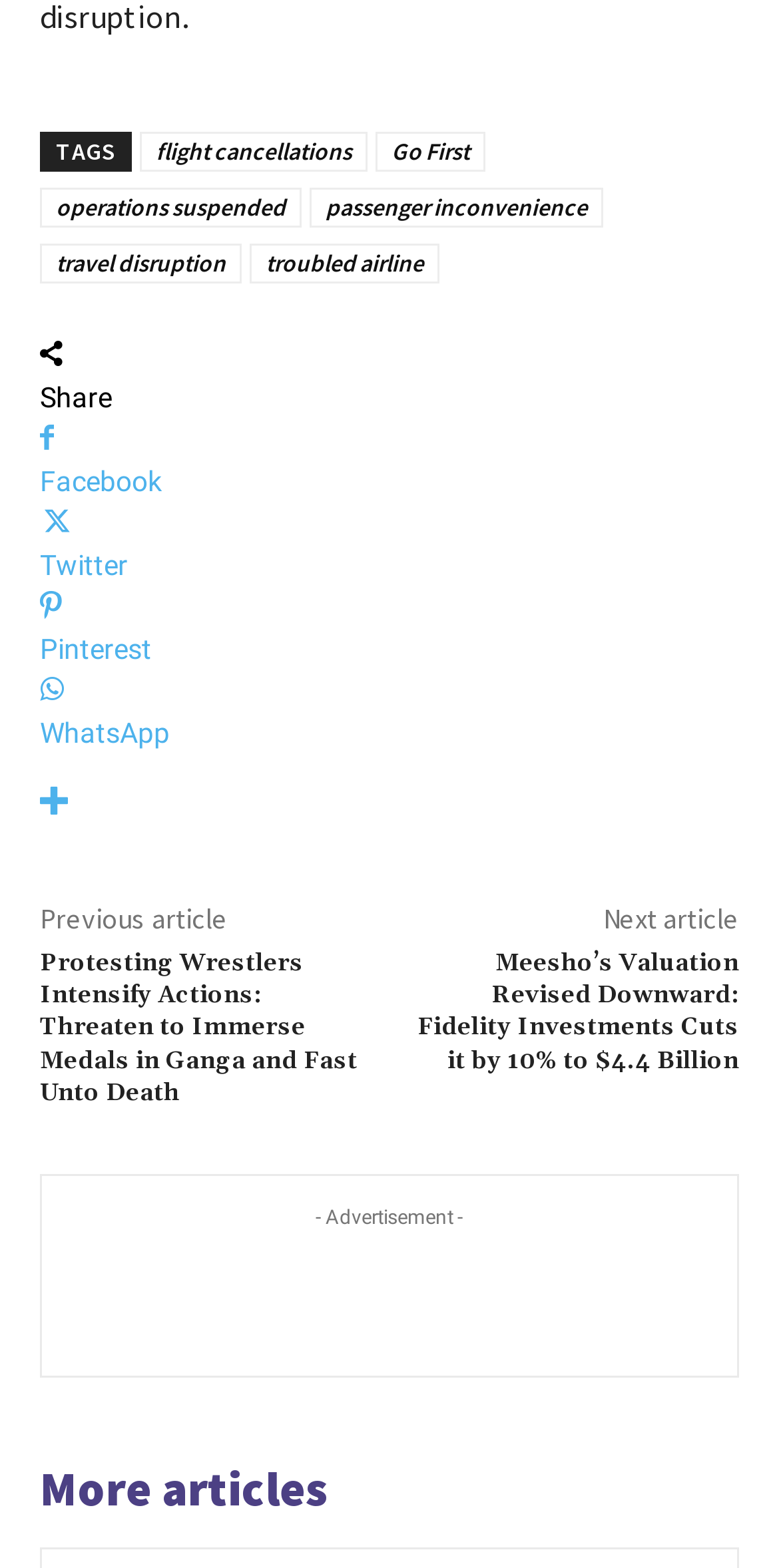Give a concise answer using only one word or phrase for this question:
How many social media sharing options are available?

5